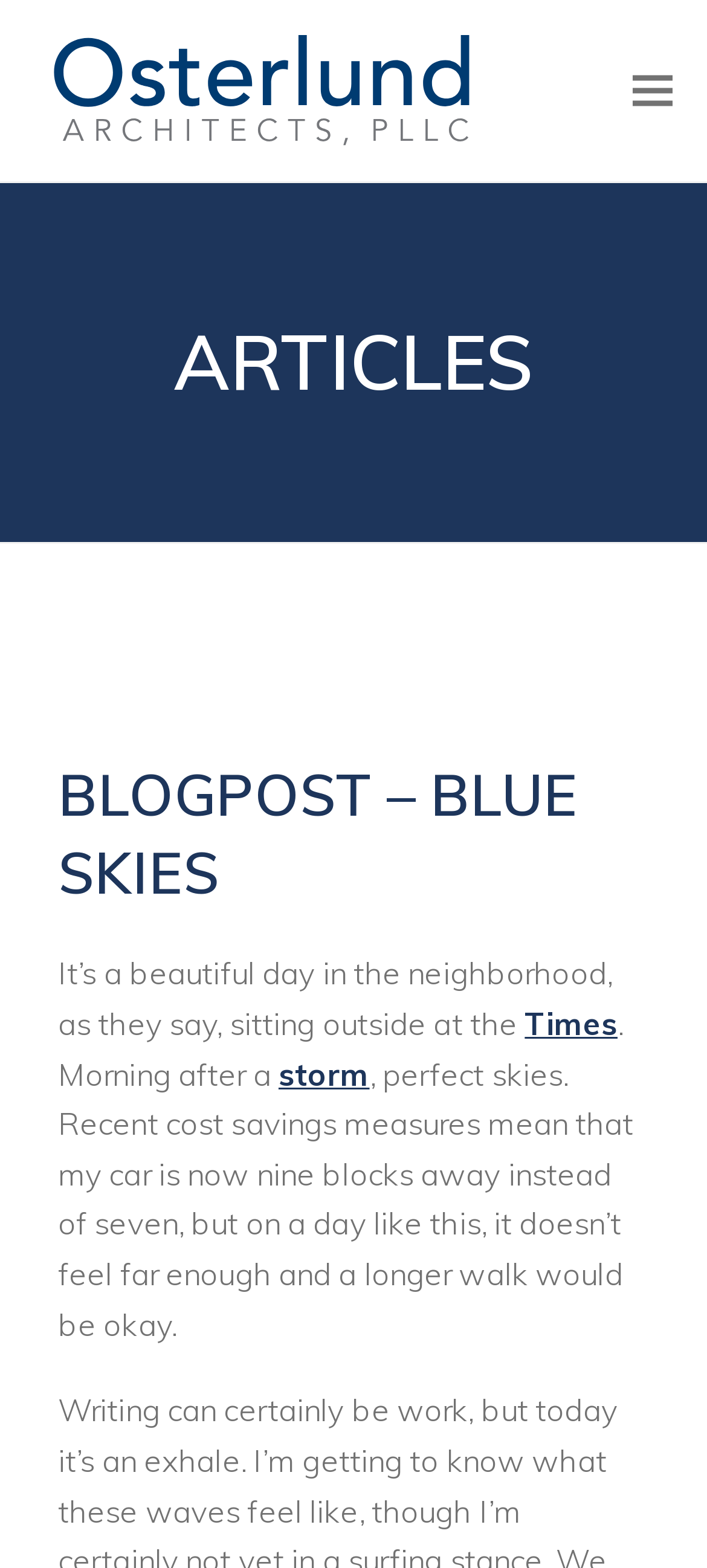Using details from the image, please answer the following question comprehensively:
How many blocks away is the car now?

I read the text on the webpage and found the sentence 'Recent cost savings measures mean that my car is now nine blocks away instead of seven...' which answers the question.